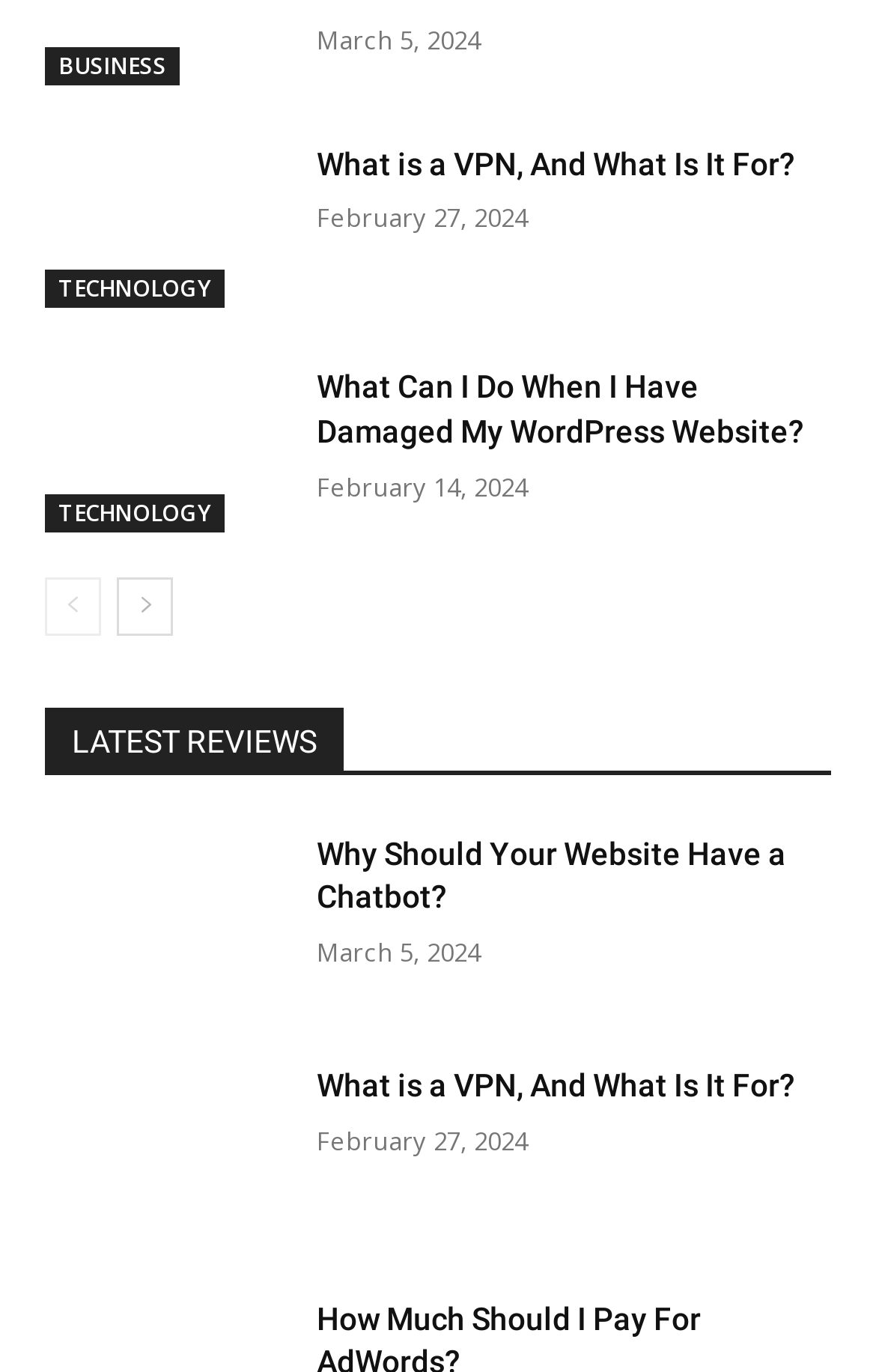Pinpoint the bounding box coordinates for the area that should be clicked to perform the following instruction: "Go to the next page".

[0.133, 0.421, 0.197, 0.463]